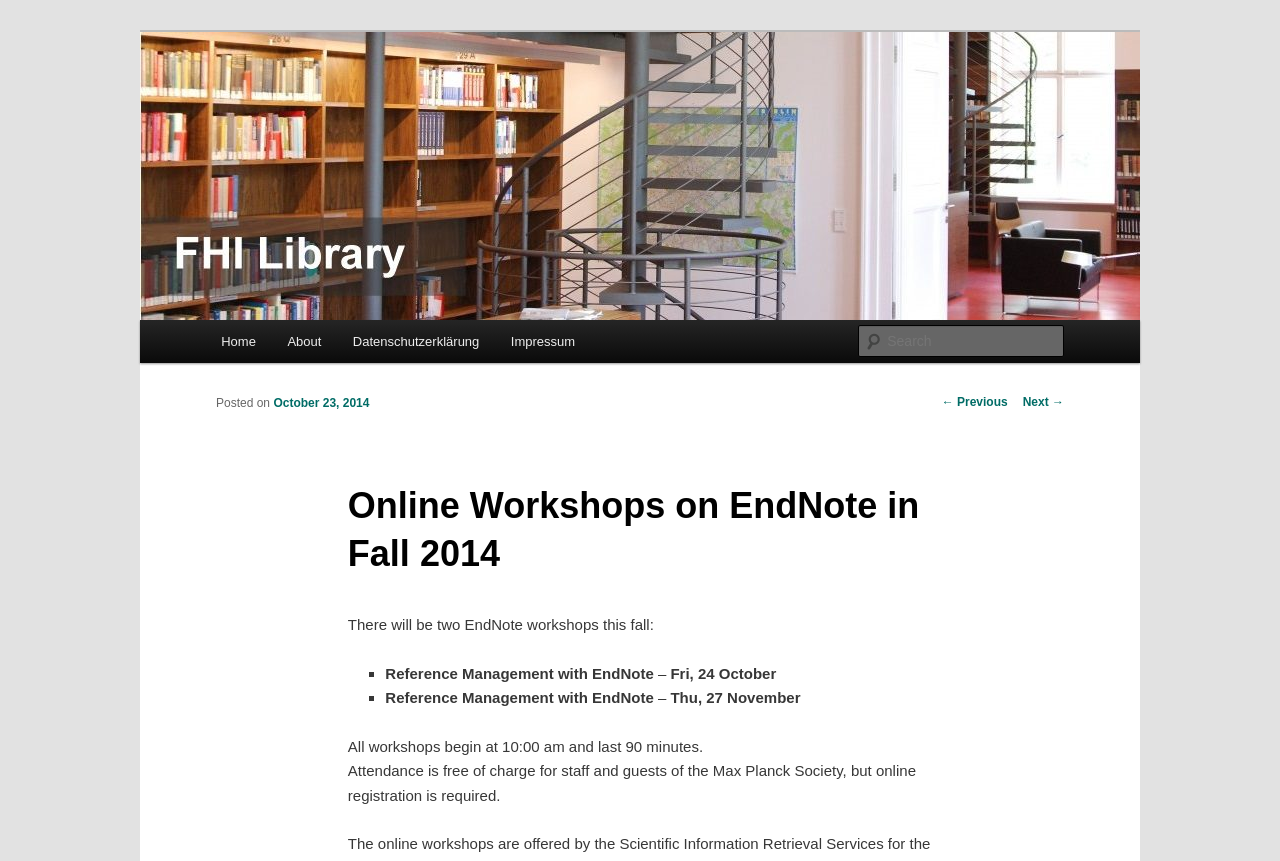Find the bounding box coordinates for the UI element that matches this description: "parent_node: FHI Library".

[0.109, 0.037, 0.891, 0.372]